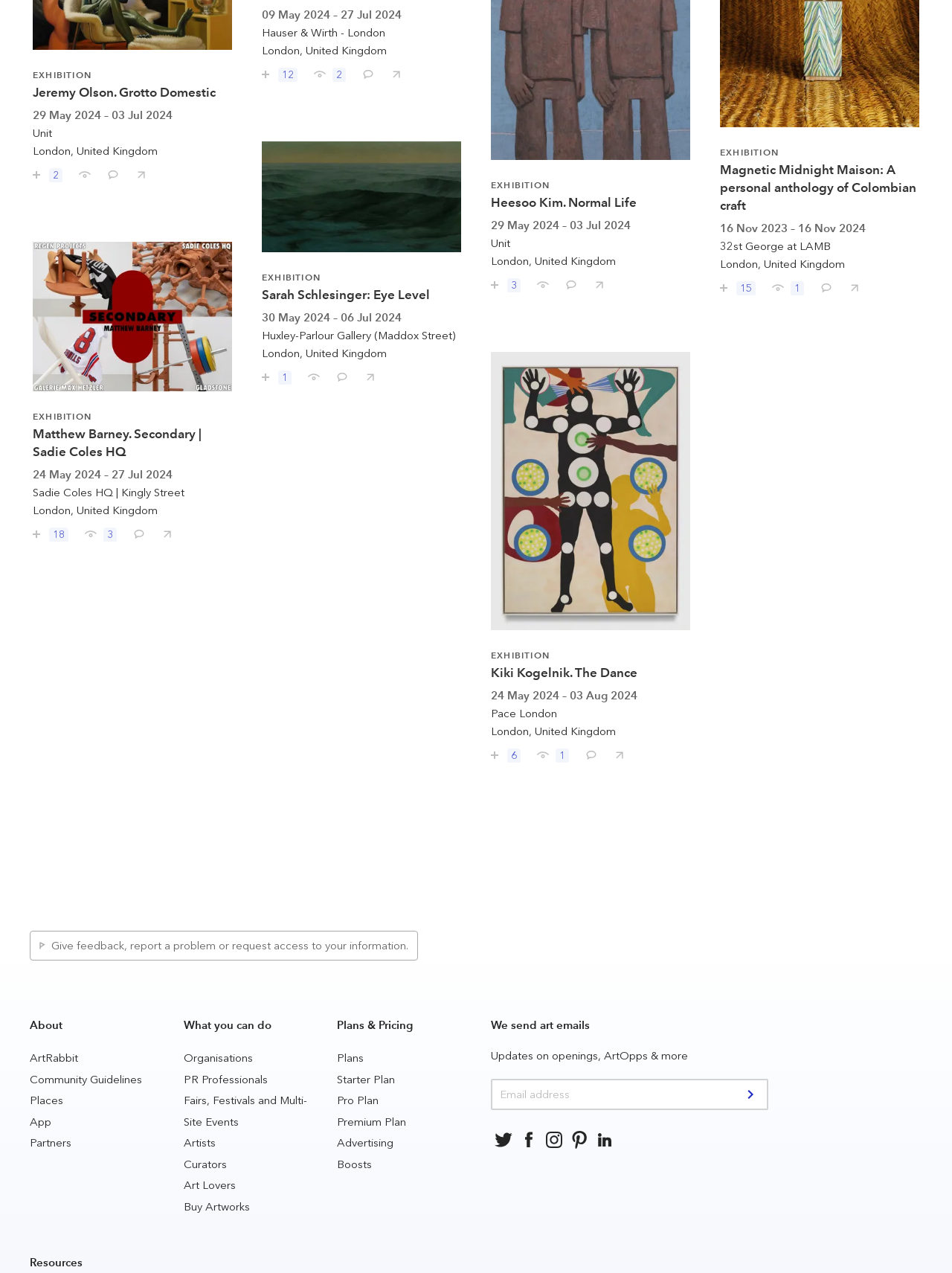Determine the bounding box of the UI element mentioned here: "Save / follow 3". The coordinates must be in the format [left, top, right, bottom] with values ranging from 0 to 1.

[0.504, 0.212, 0.555, 0.229]